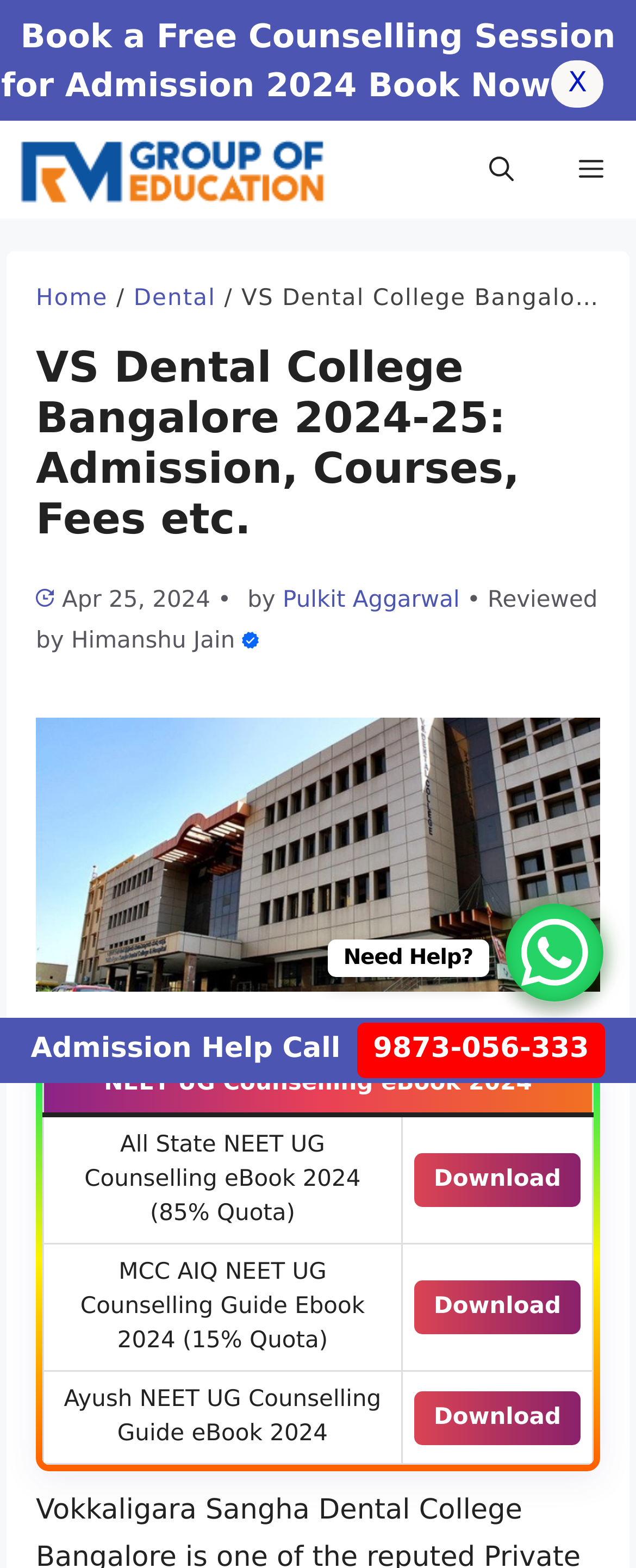Identify the bounding box coordinates of the clickable region to carry out the given instruction: "Download the NEET UG Counselling eBook 2024".

[0.651, 0.735, 0.913, 0.77]